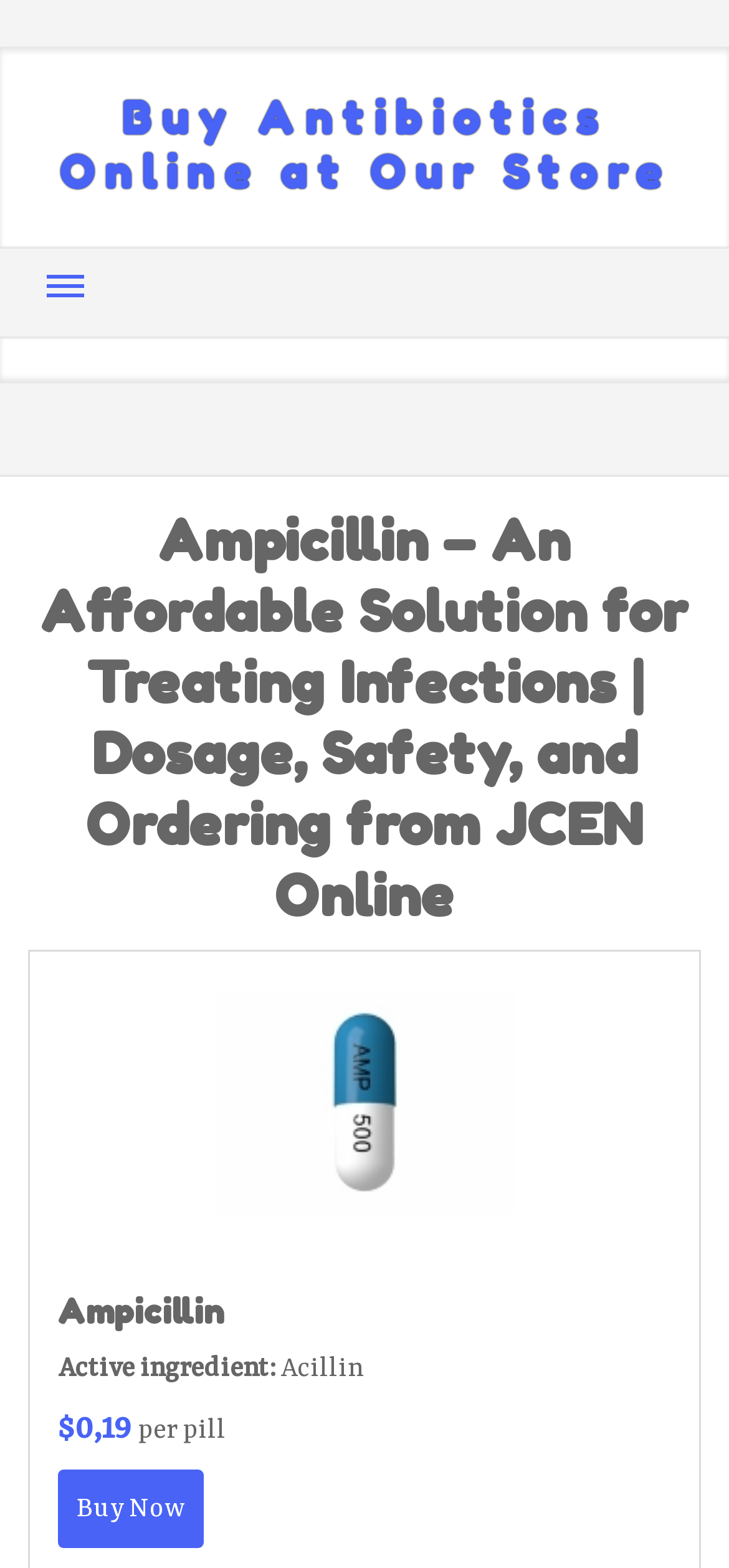Provide the bounding box coordinates of the UI element that matches the description: "Buy Now".

[0.079, 0.937, 0.279, 0.987]